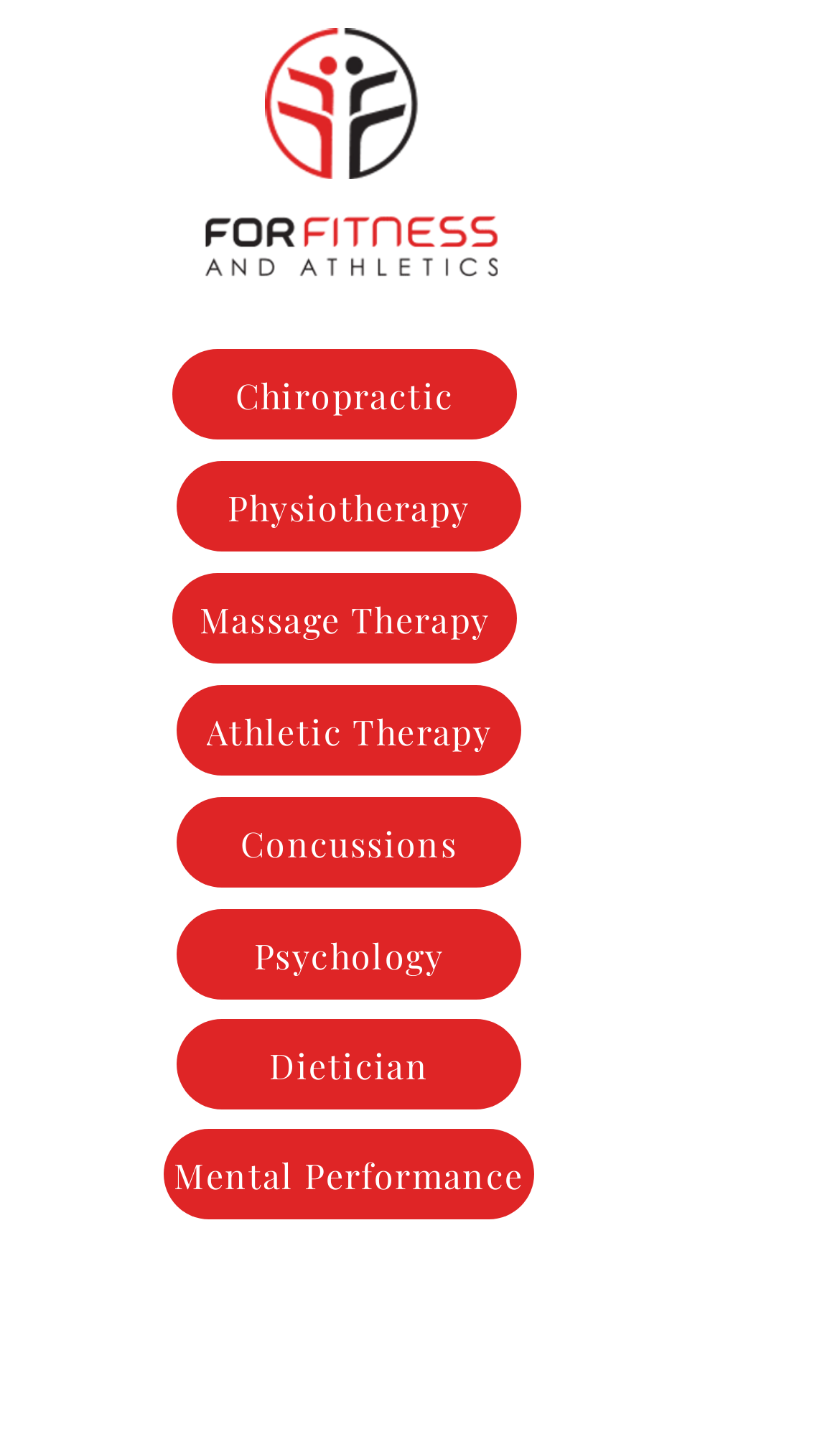Please find the bounding box coordinates for the clickable element needed to perform this instruction: "View chiropractic services".

[0.205, 0.24, 0.615, 0.303]